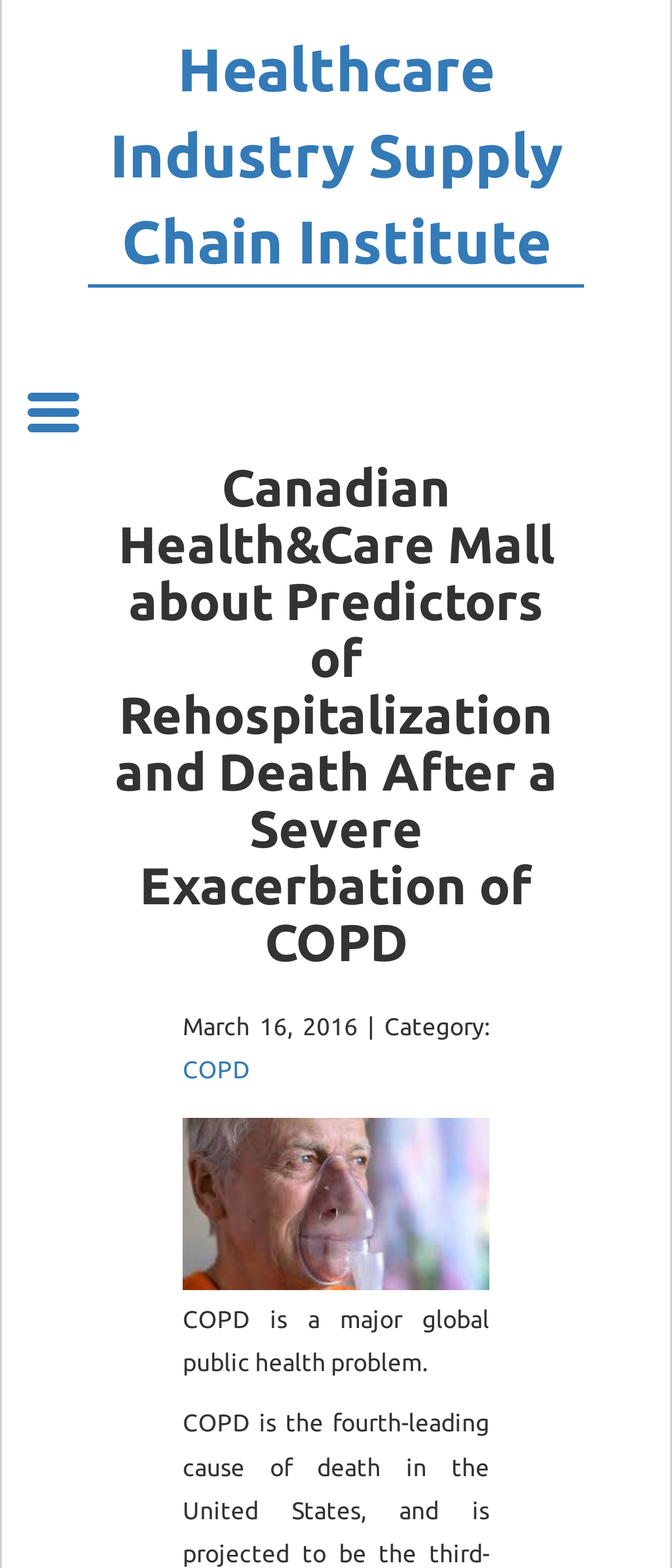What is the date of the current post?
Can you offer a detailed and complete answer to this question?

I determined the date of the current post by looking at the StaticText element 'March 16, 2016 |' which suggests that the date of the current post is March 16, 2016.